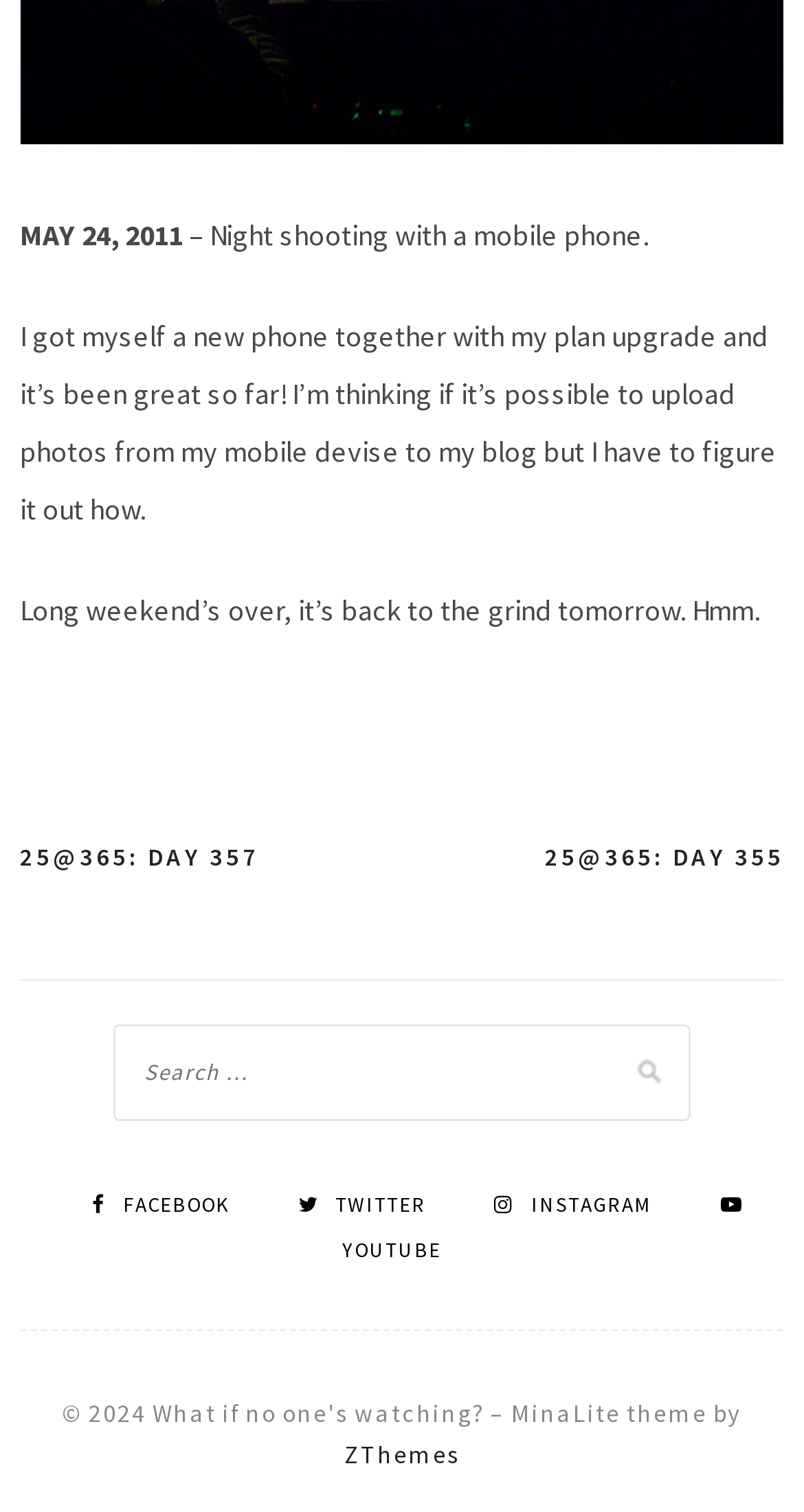Using the description: "Facebook", identify the bounding box of the corresponding UI element in the screenshot.

[0.114, 0.787, 0.286, 0.805]